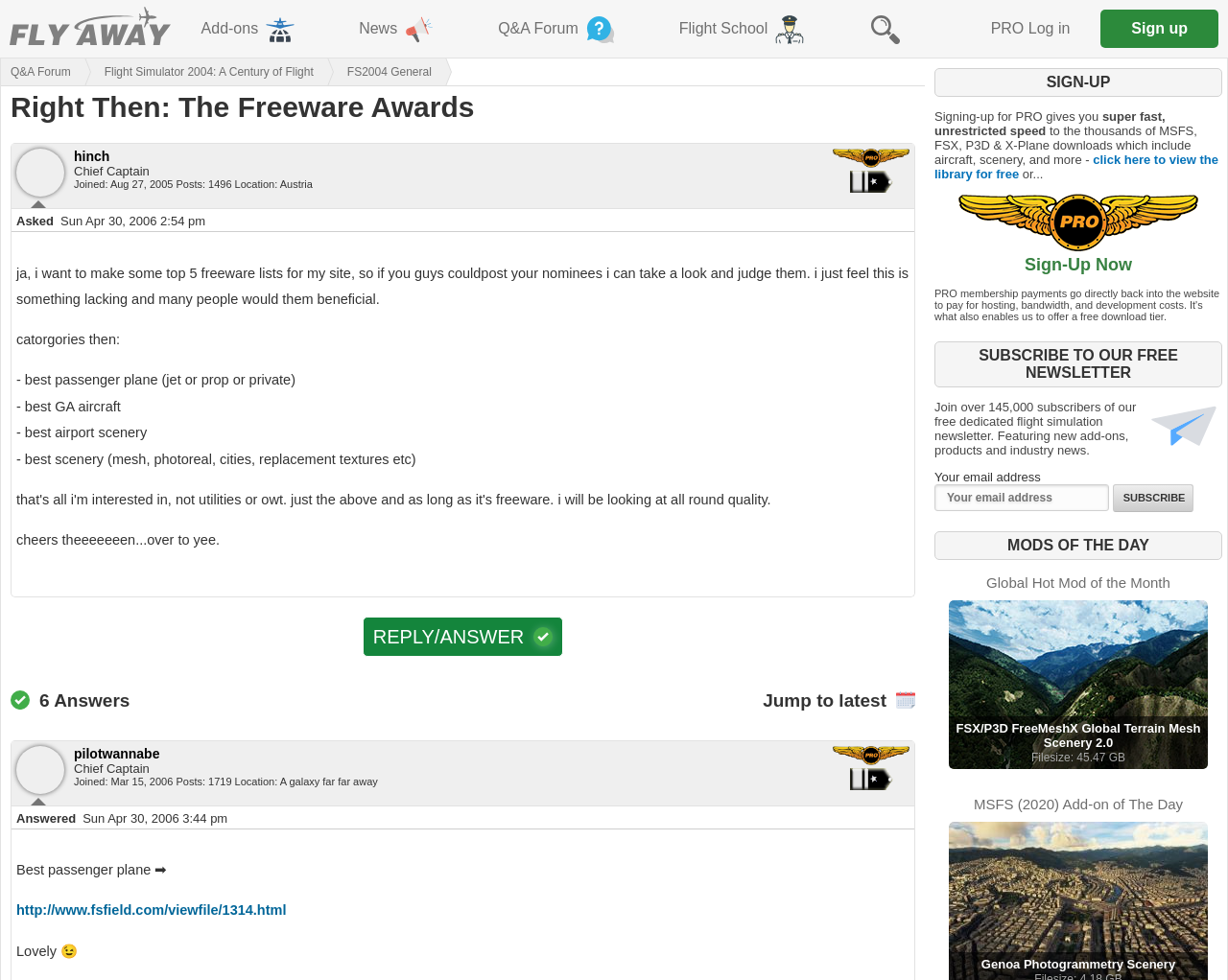Kindly determine the bounding box coordinates of the area that needs to be clicked to fulfill this instruction: "Jump to the latest answer".

[0.621, 0.704, 0.722, 0.725]